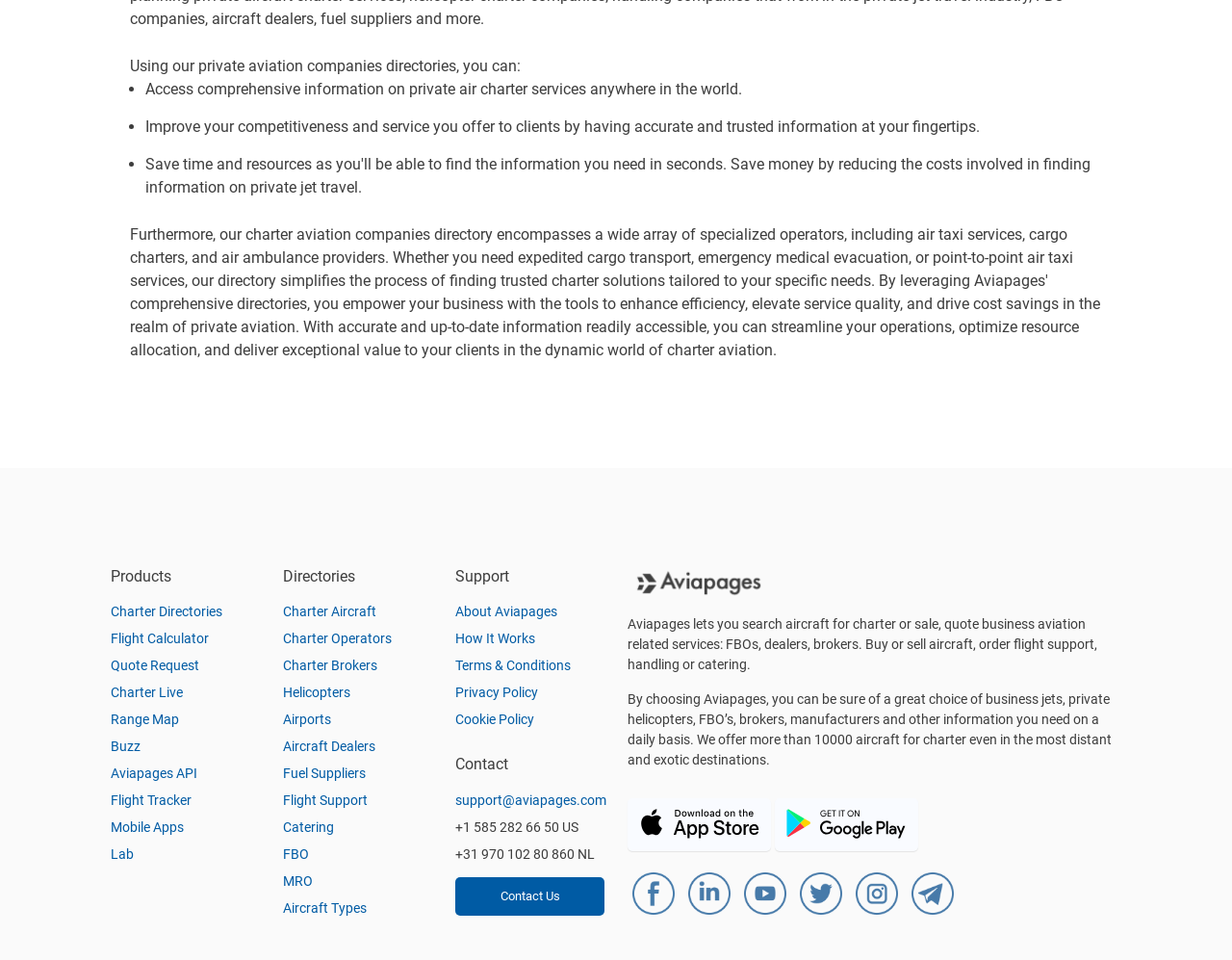Please locate the bounding box coordinates for the element that should be clicked to achieve the following instruction: "Learn about Aviapages". Ensure the coordinates are given as four float numbers between 0 and 1, i.e., [left, top, right, bottom].

[0.37, 0.629, 0.452, 0.645]